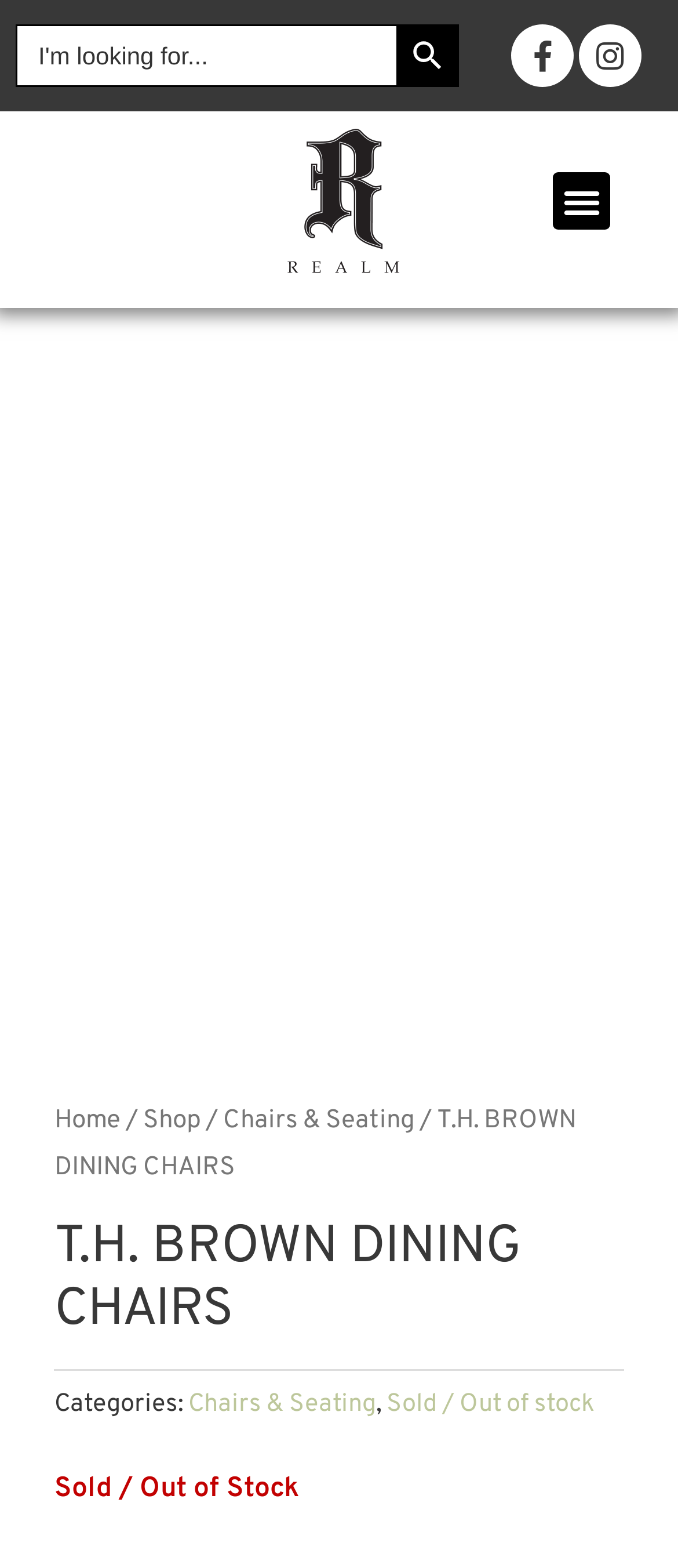Determine the bounding box coordinates of the clickable element necessary to fulfill the instruction: "Visit Facebook page". Provide the coordinates as four float numbers within the 0 to 1 range, i.e., [left, top, right, bottom].

[0.754, 0.016, 0.846, 0.055]